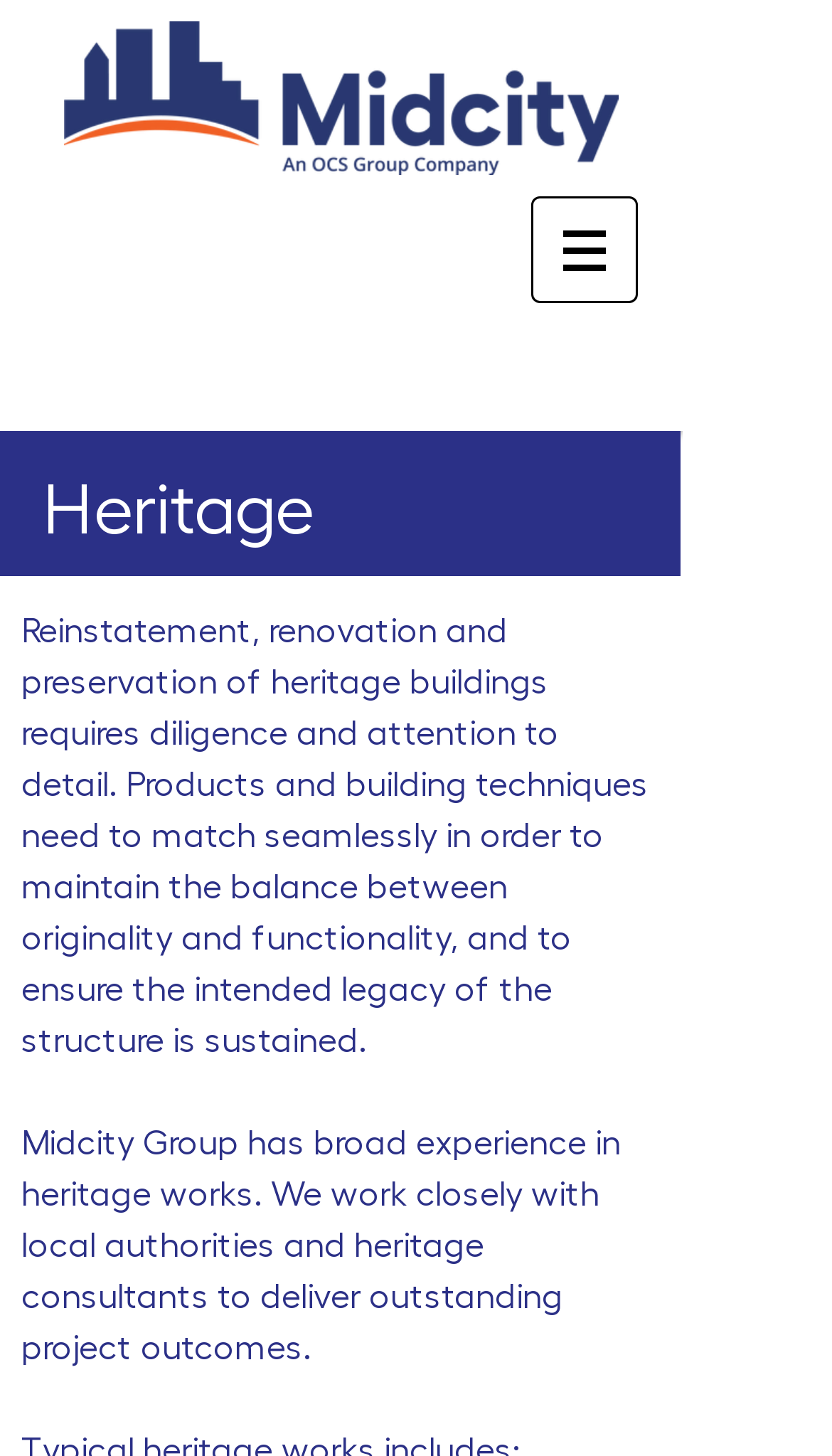Provide a short answer using a single word or phrase for the following question: 
What is the relationship between originality and functionality in heritage projects?

Balance is required